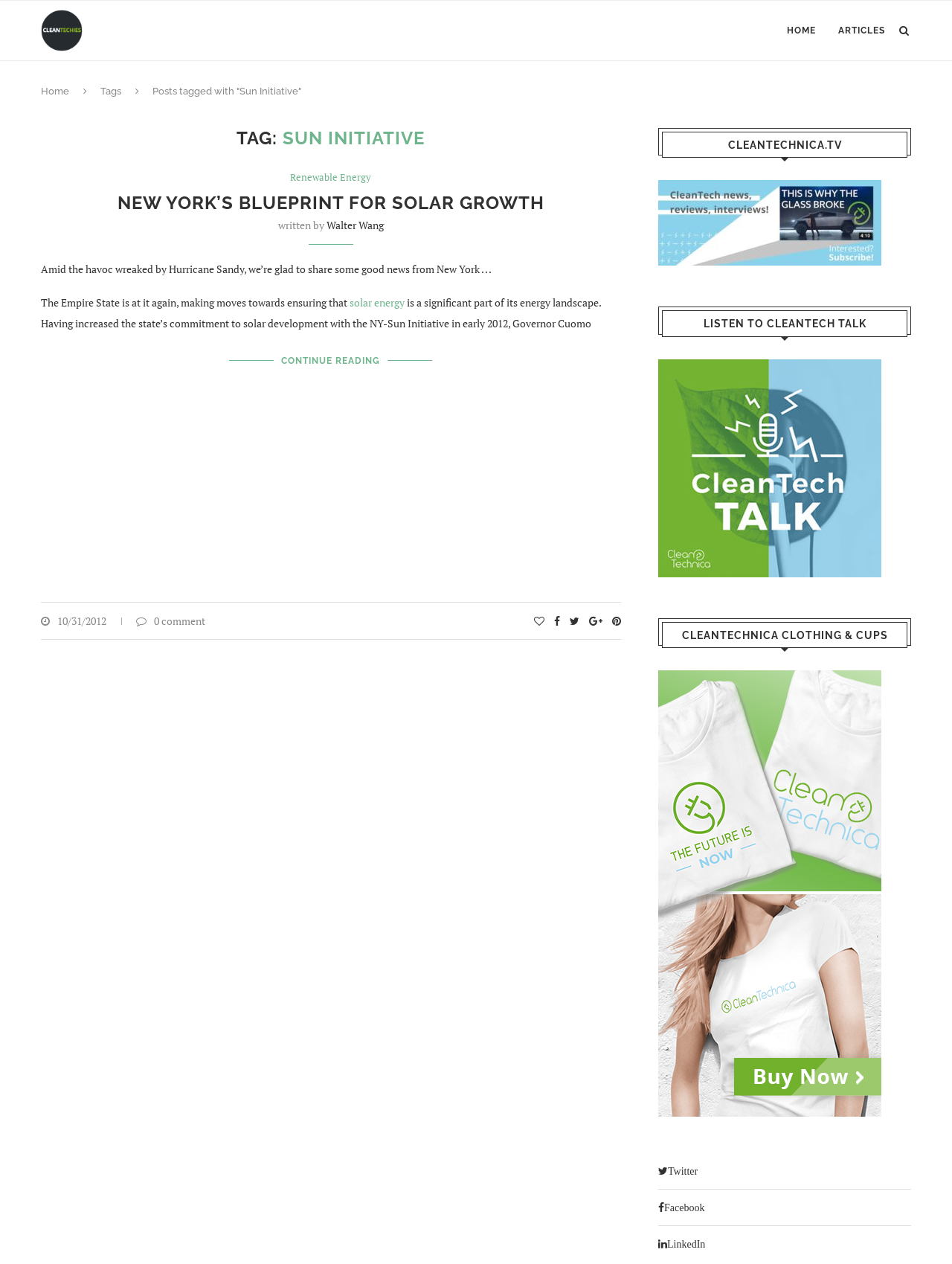Determine the bounding box coordinates for the element that should be clicked to follow this instruction: "Visit the 'CleanTech Talk' page". The coordinates should be given as four float numbers between 0 and 1, in the format [left, top, right, bottom].

[0.691, 0.284, 0.926, 0.295]